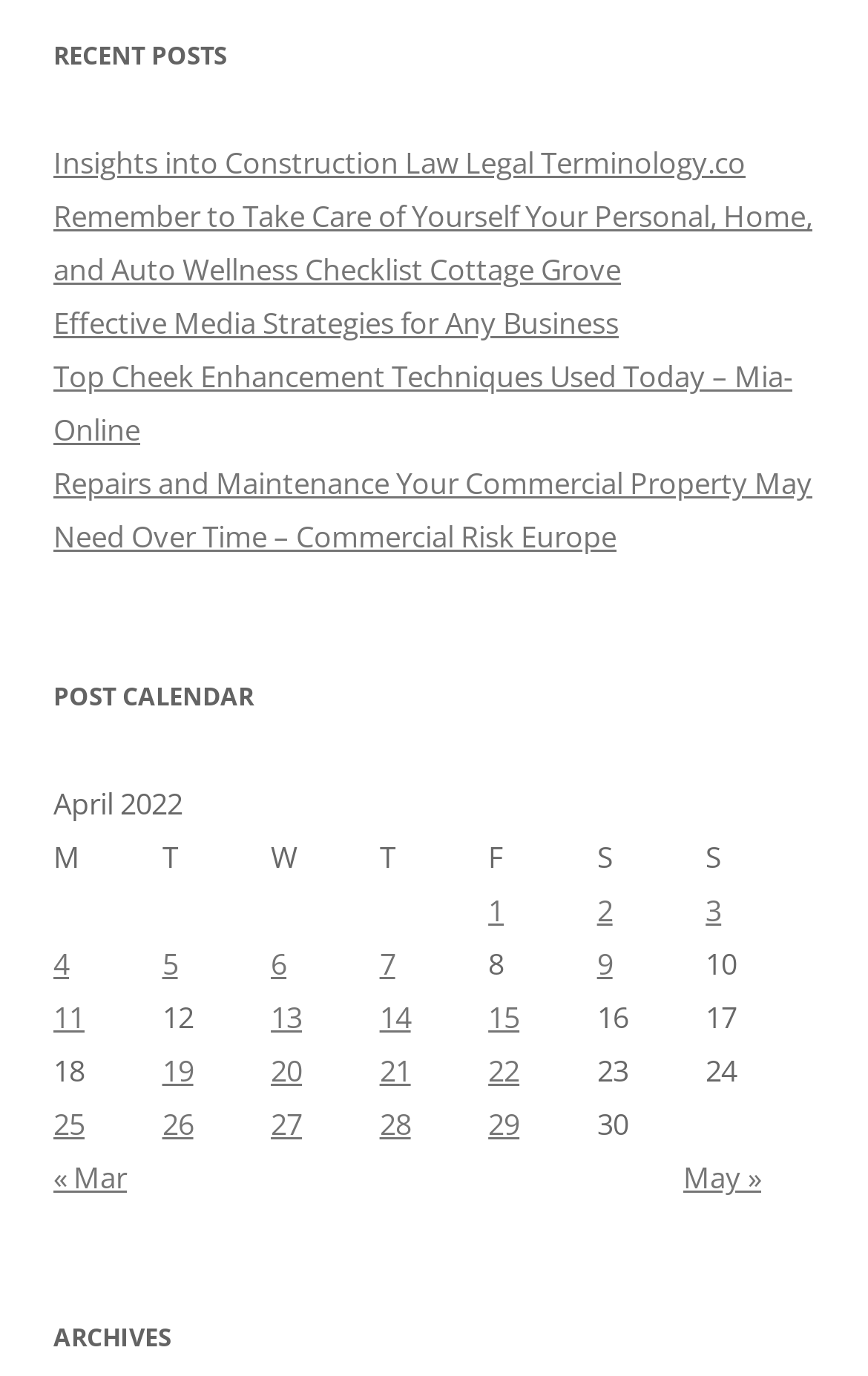Identify the bounding box coordinates of the specific part of the webpage to click to complete this instruction: "Go to previous month".

[0.062, 0.842, 0.146, 0.871]